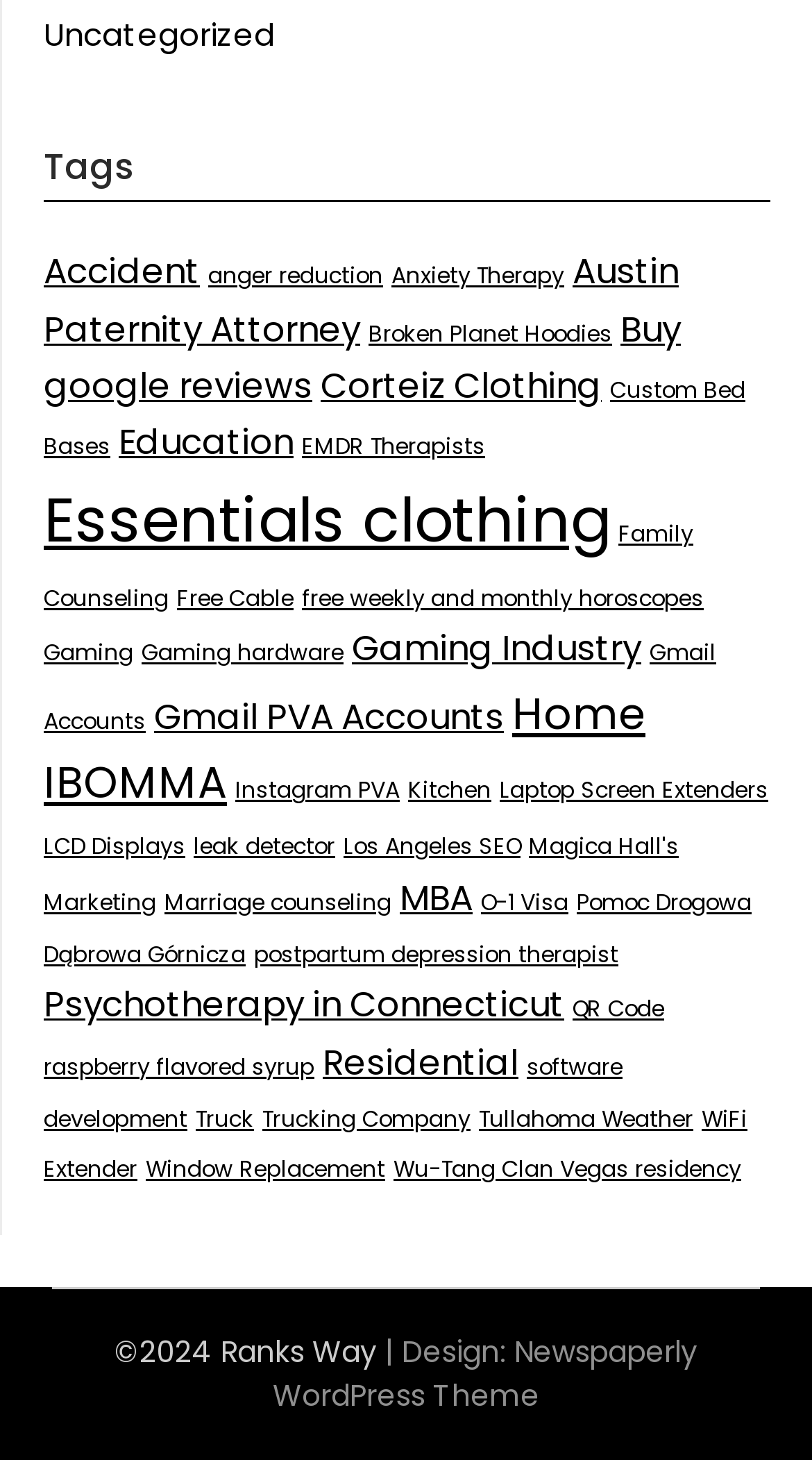Please find the bounding box coordinates of the element that must be clicked to perform the given instruction: "Explore 'Gaming Industry' topics". The coordinates should be four float numbers from 0 to 1, i.e., [left, top, right, bottom].

[0.433, 0.427, 0.79, 0.461]